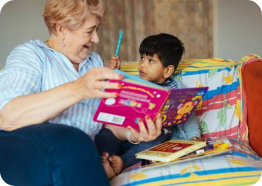What surrounds the woman and the boy?
We need a detailed and meticulous answer to the question.

According to the caption, the woman and the boy are surrounded by a cozy, brightly patterned couch, which adds a vibrant touch to the setting and creates a nurturing environment for learning and creativity.